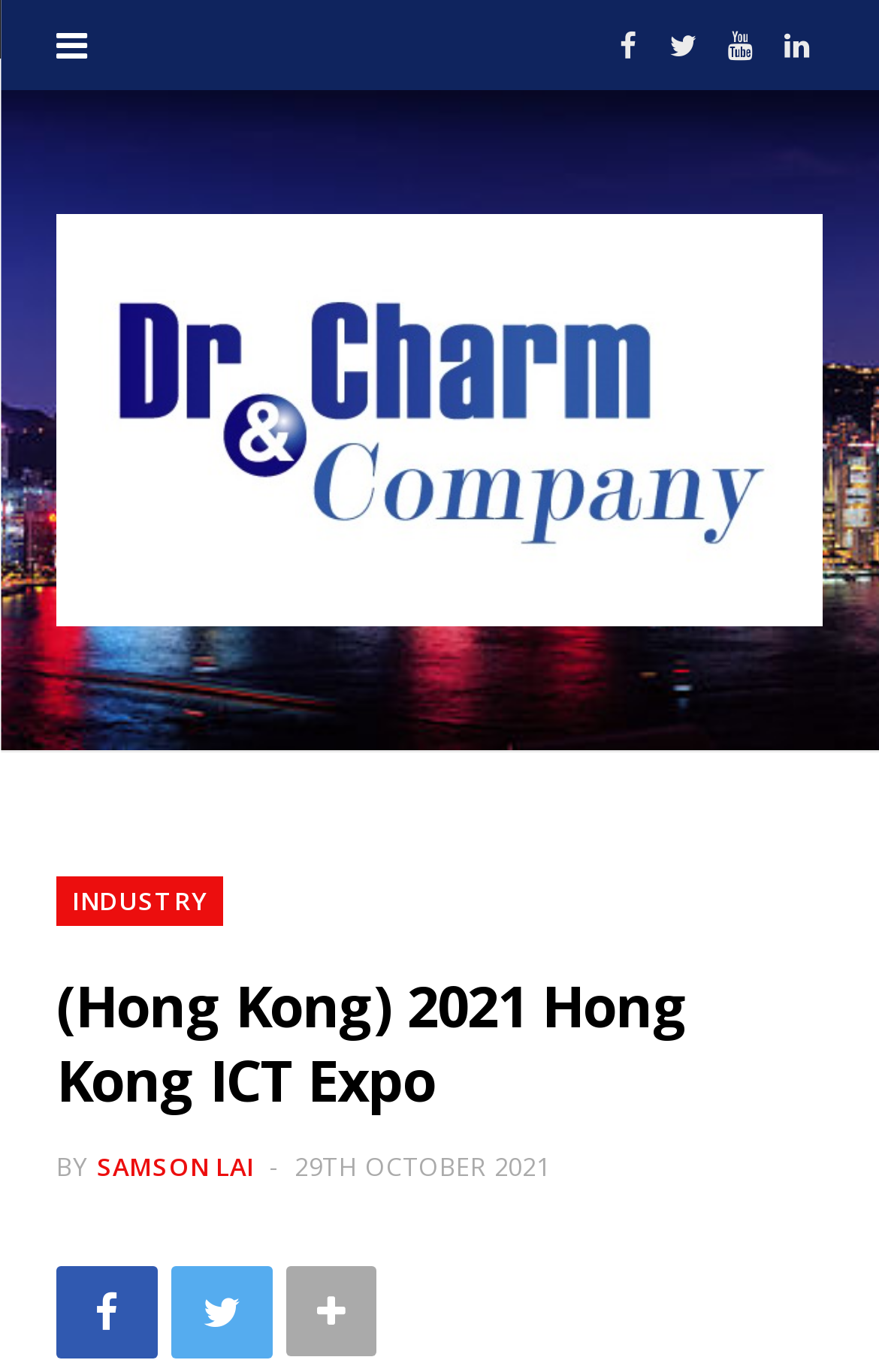Identify the bounding box coordinates of the area that should be clicked in order to complete the given instruction: "Visit Facebook page". The bounding box coordinates should be four float numbers between 0 and 1, i.e., [left, top, right, bottom].

[0.69, 0.002, 0.741, 0.067]